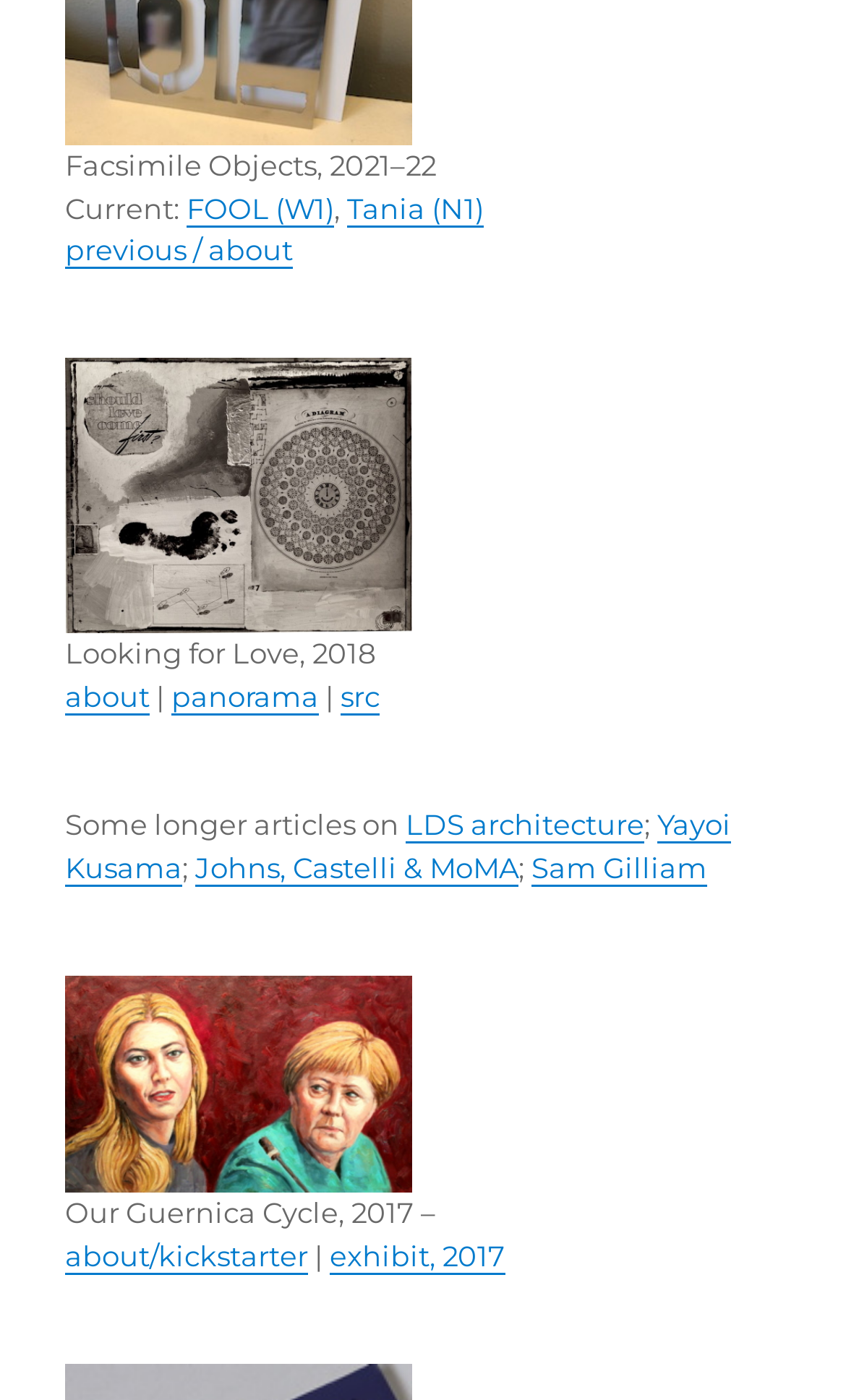Please find the bounding box coordinates of the element that you should click to achieve the following instruction: "Visit exhibit, 2017". The coordinates should be presented as four float numbers between 0 and 1: [left, top, right, bottom].

[0.39, 0.884, 0.597, 0.908]